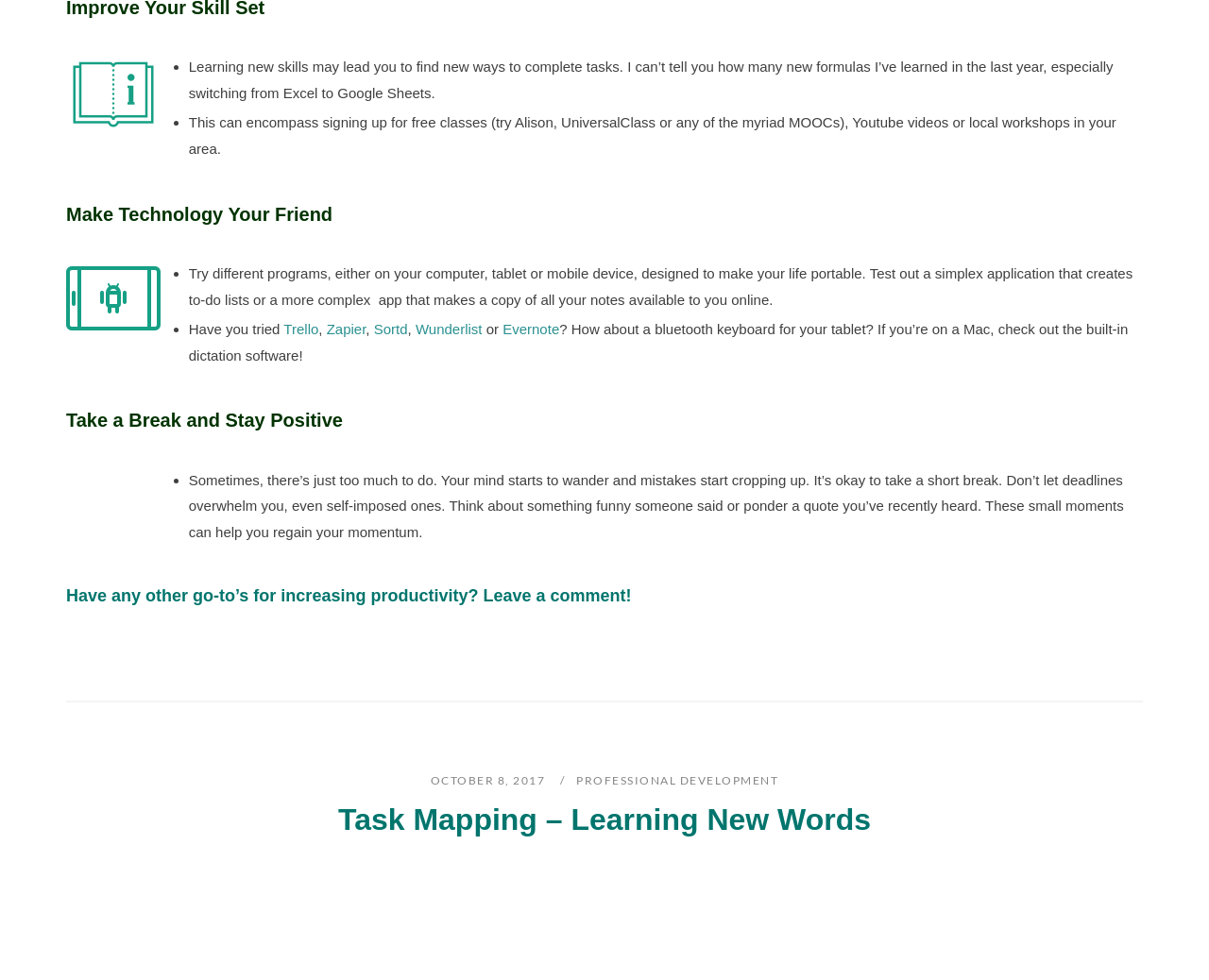Indicate the bounding box coordinates of the element that must be clicked to execute the instruction: "Click on the link to Evernote". The coordinates should be given as four float numbers between 0 and 1, i.e., [left, top, right, bottom].

[0.416, 0.327, 0.463, 0.344]